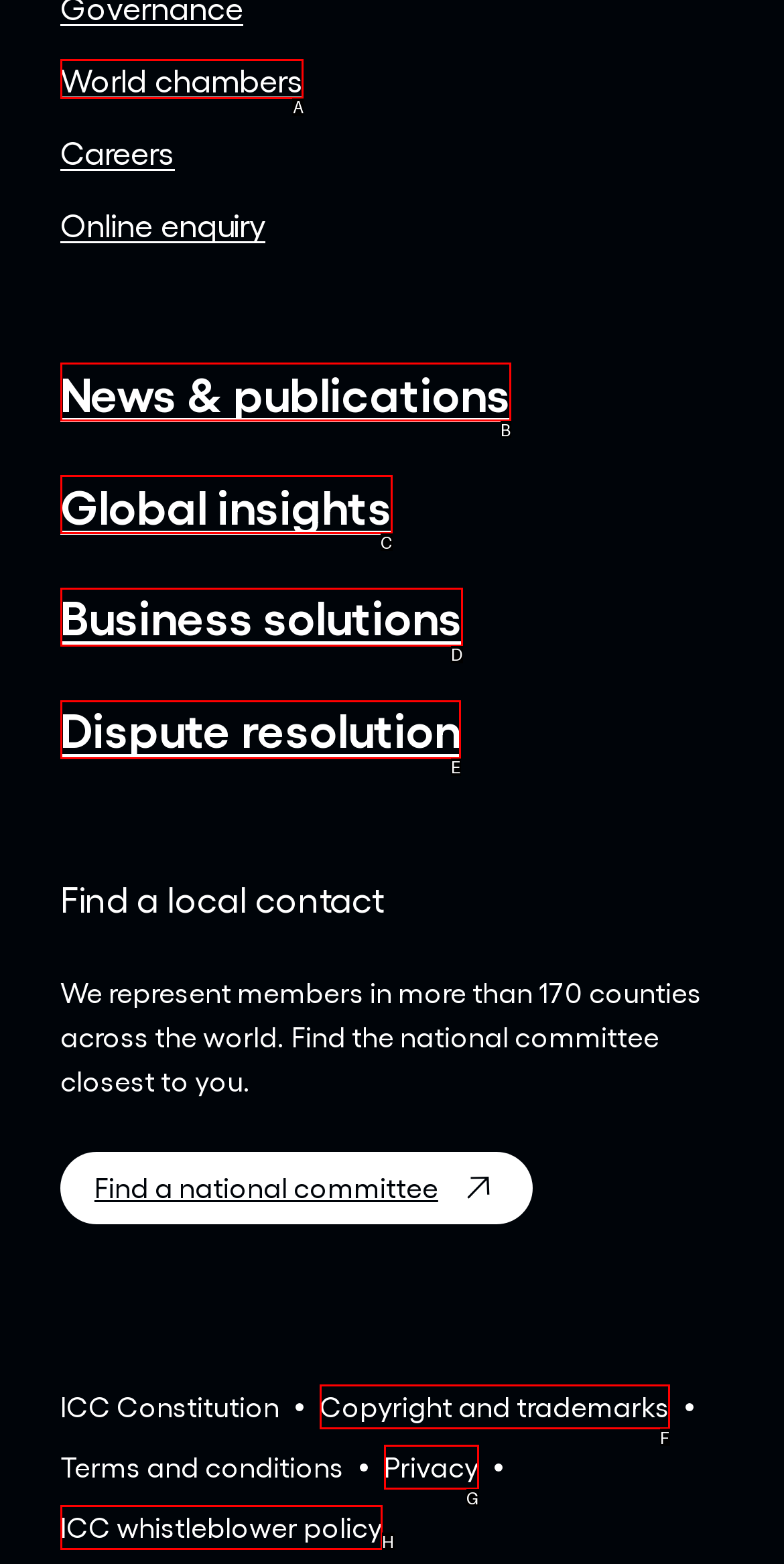Which HTML element should be clicked to perform the following task: Click on World chambers
Reply with the letter of the appropriate option.

A